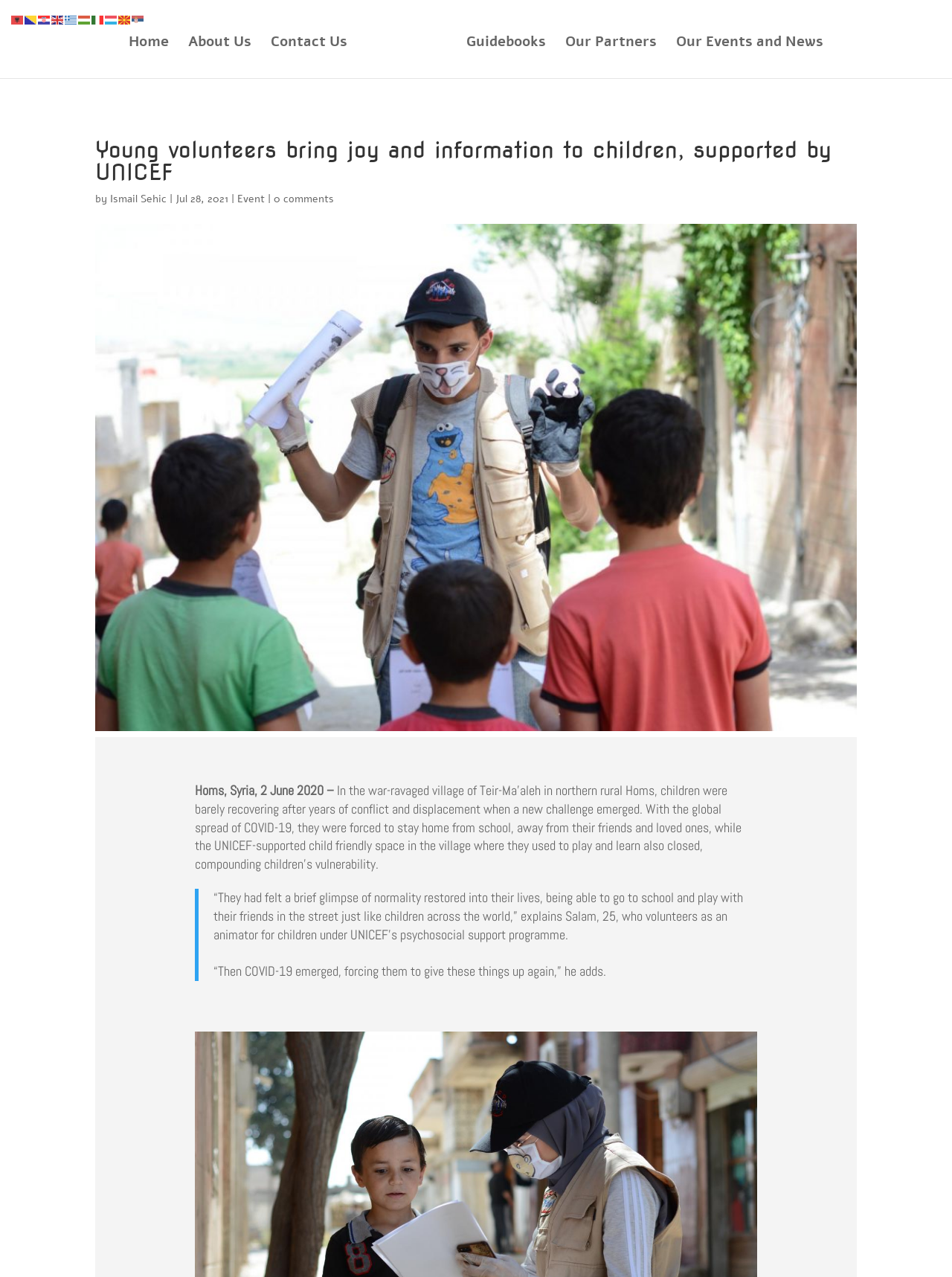What is the date of the event mentioned in the article?
Look at the screenshot and provide an in-depth answer.

The date of the event can be found in the text 'Jul 28, 2021' which is located below the author's name 'Ismail Sehic'.